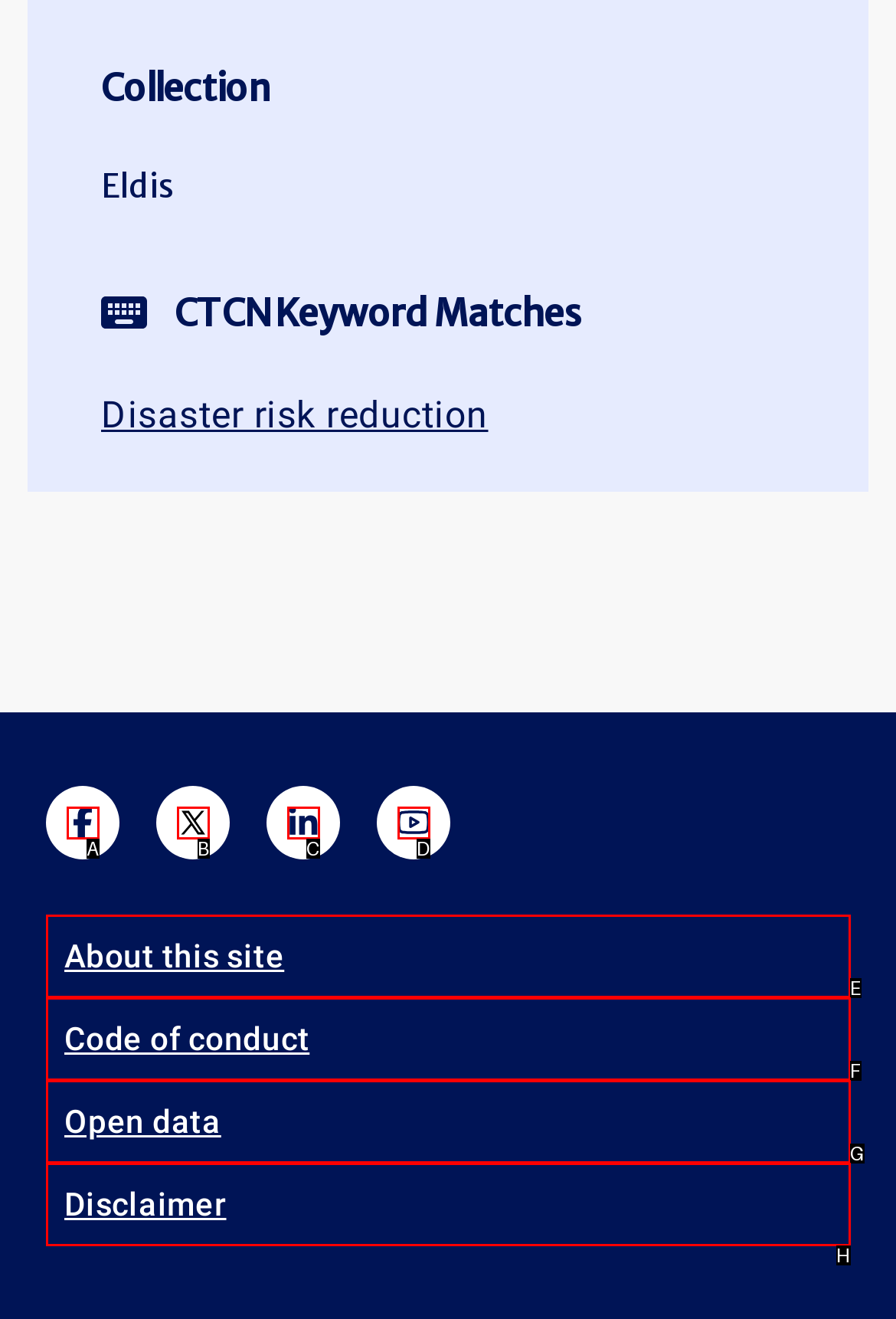Tell me which one HTML element best matches the description: Open data Answer with the option's letter from the given choices directly.

G